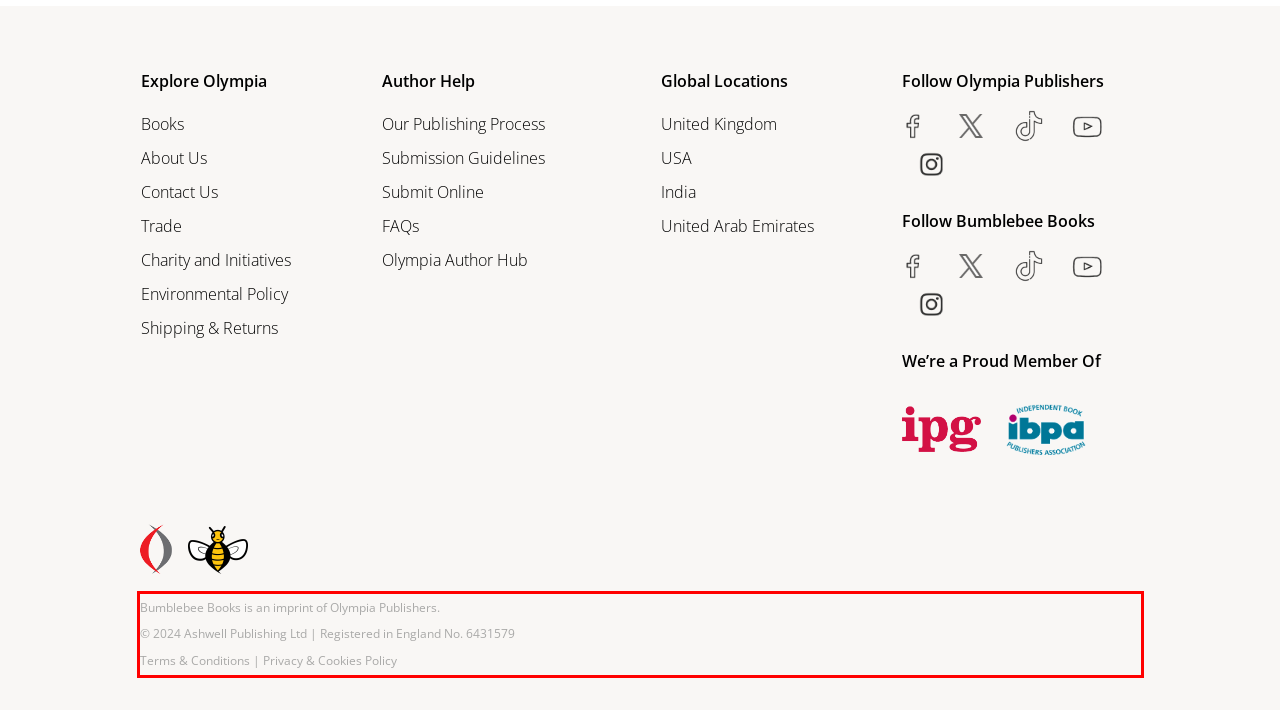The screenshot you have been given contains a UI element surrounded by a red rectangle. Use OCR to read and extract the text inside this red rectangle.

Bumblebee Books is an imprint of Olympia Publishers. © 2024 Ashwell Publishing Ltd | Registered in England No. 6431579 Terms & Conditions | Privacy & Cookies Policy